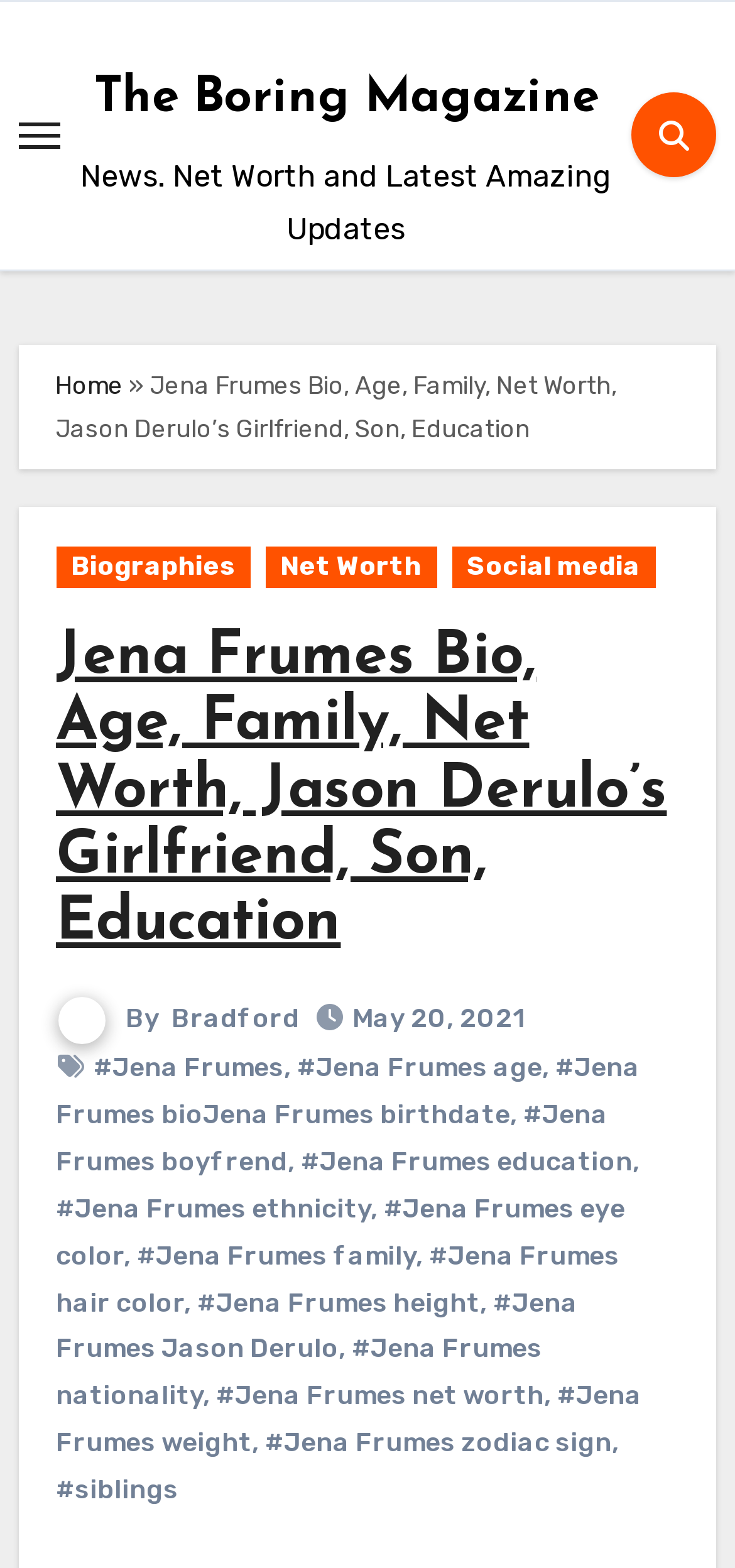Identify the bounding box coordinates for the region of the element that should be clicked to carry out the instruction: "Read Jena Frumes Bio, Age, Family, Net Worth, Jason Derulo’s Girlfriend, Son, Education". The bounding box coordinates should be four float numbers between 0 and 1, i.e., [left, top, right, bottom].

[0.076, 0.399, 0.924, 0.611]